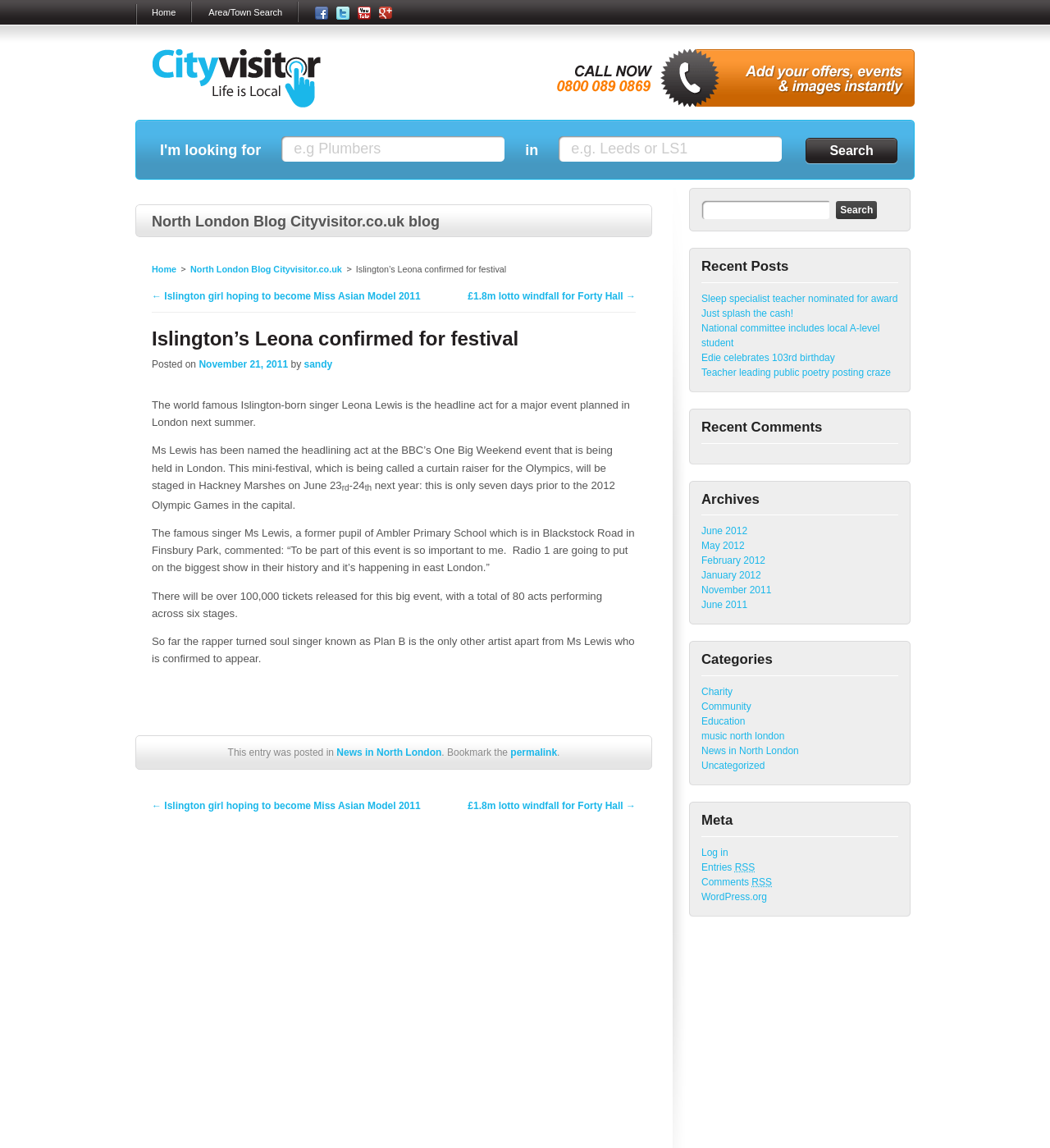How many tickets will be released for the event?
Refer to the image and offer an in-depth and detailed answer to the question.

The article states that 'There will be over 100,000 tickets released for this big event, with a total of 80 acts performing across six stages.' Therefore, the number of tickets that will be released for the event is over 100,000.